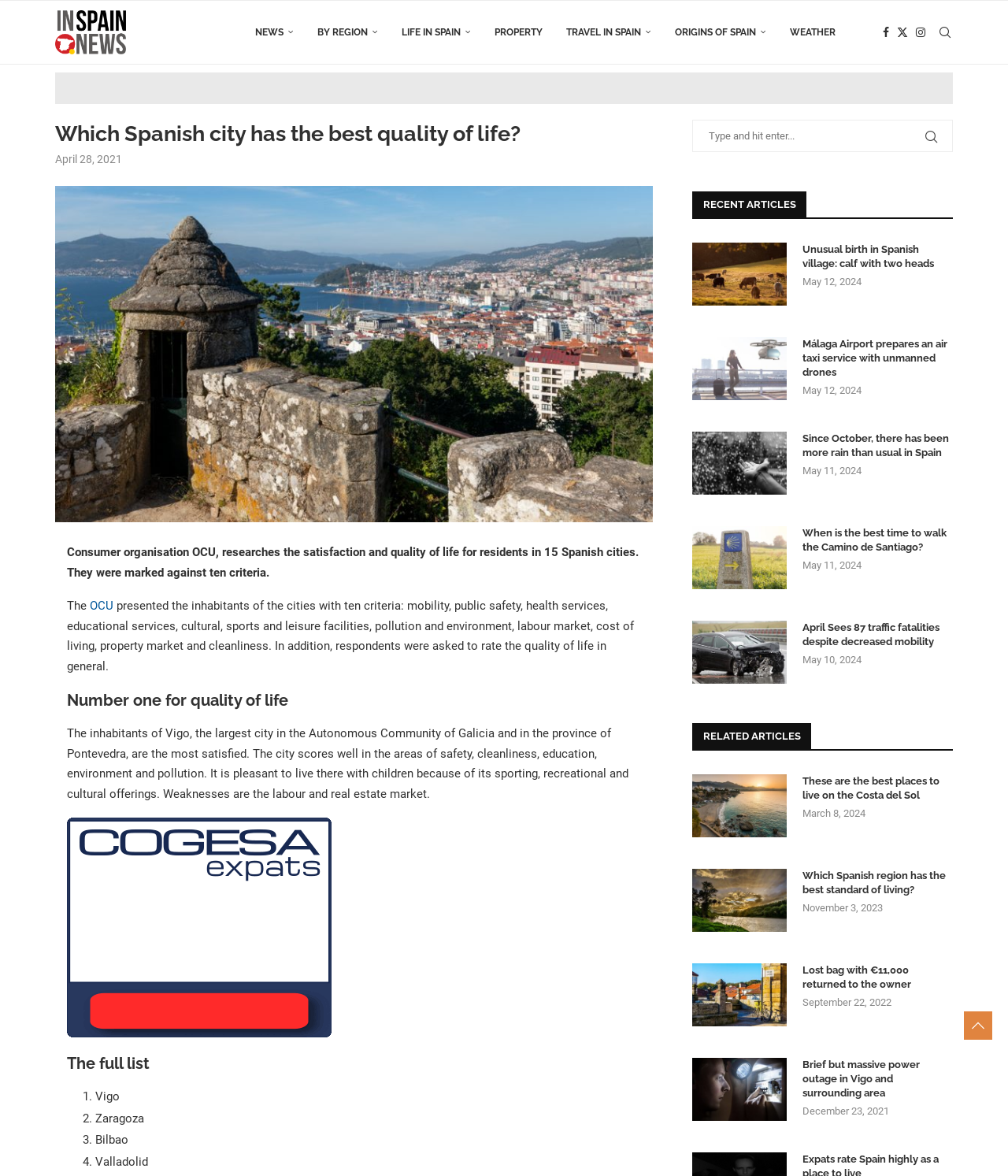Identify and extract the main heading from the webpage.

Which Spanish city has the best quality of life?